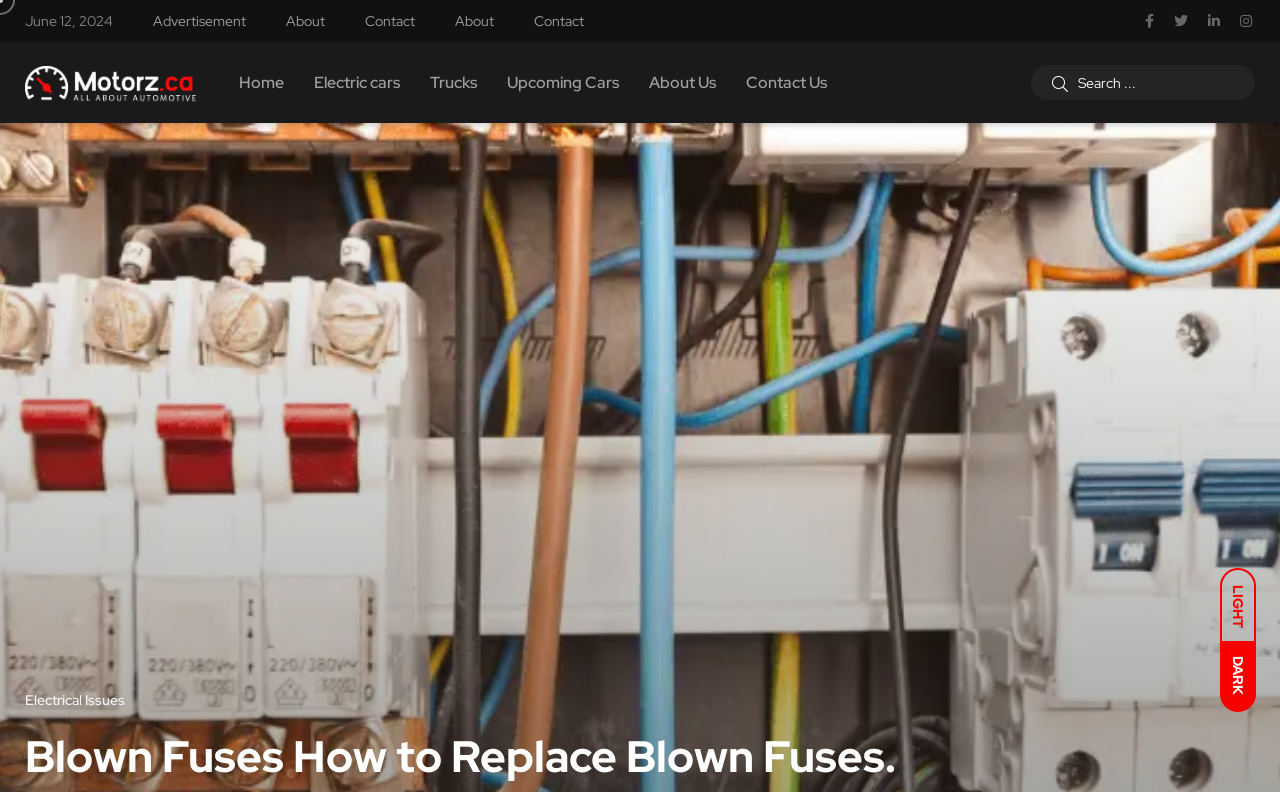What is the purpose of the button with a magnifying glass icon?
With the help of the image, please provide a detailed response to the question.

I found a button with a magnifying glass icon, represented by the Unicode character '', with bounding box coordinates [0.822, 0.09, 0.834, 0.119]. This icon is commonly used for search functionality, so I infer that the purpose of this button is to search.